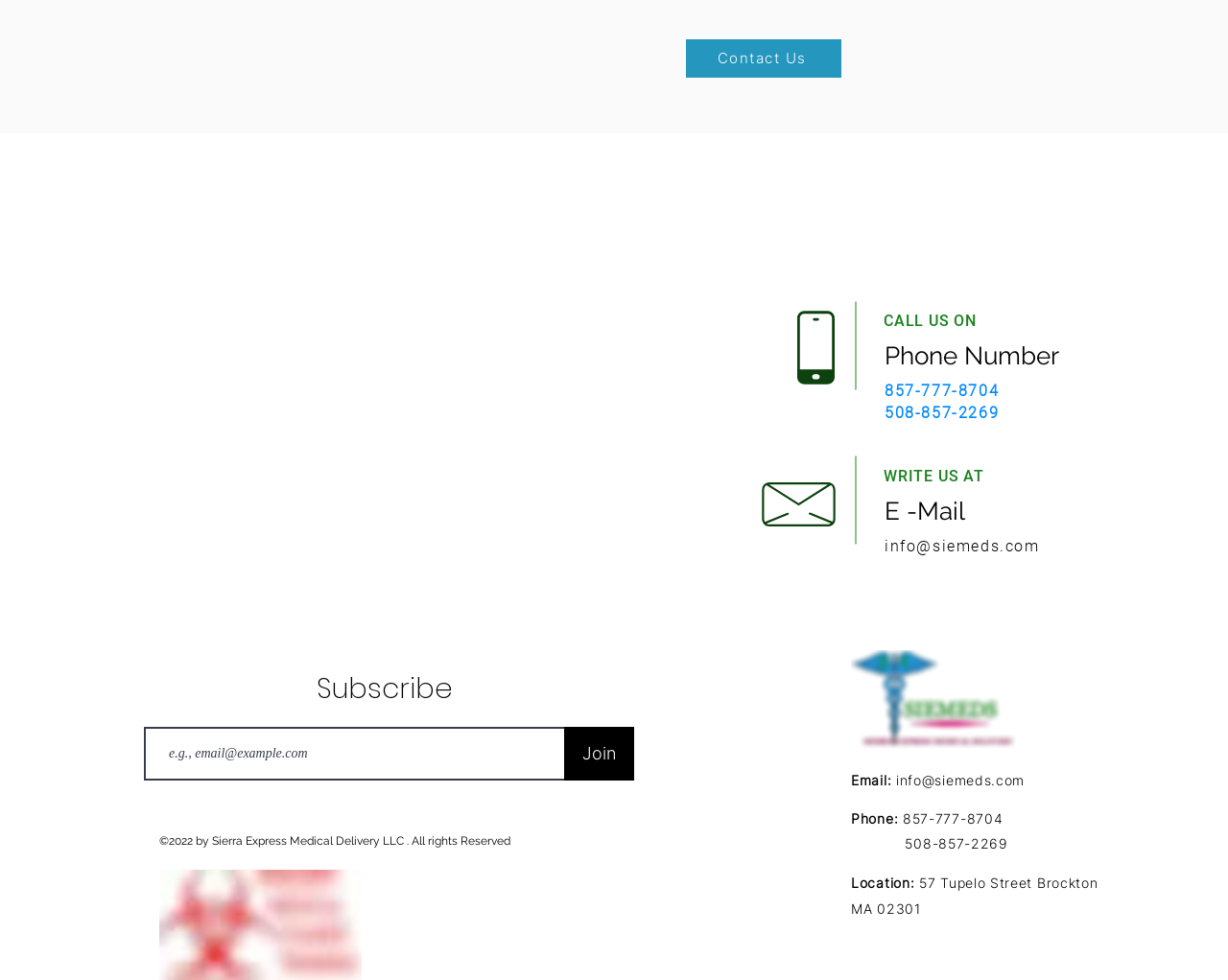Find the bounding box coordinates for the HTML element specified by: "Contact Us".

[0.559, 0.04, 0.685, 0.079]